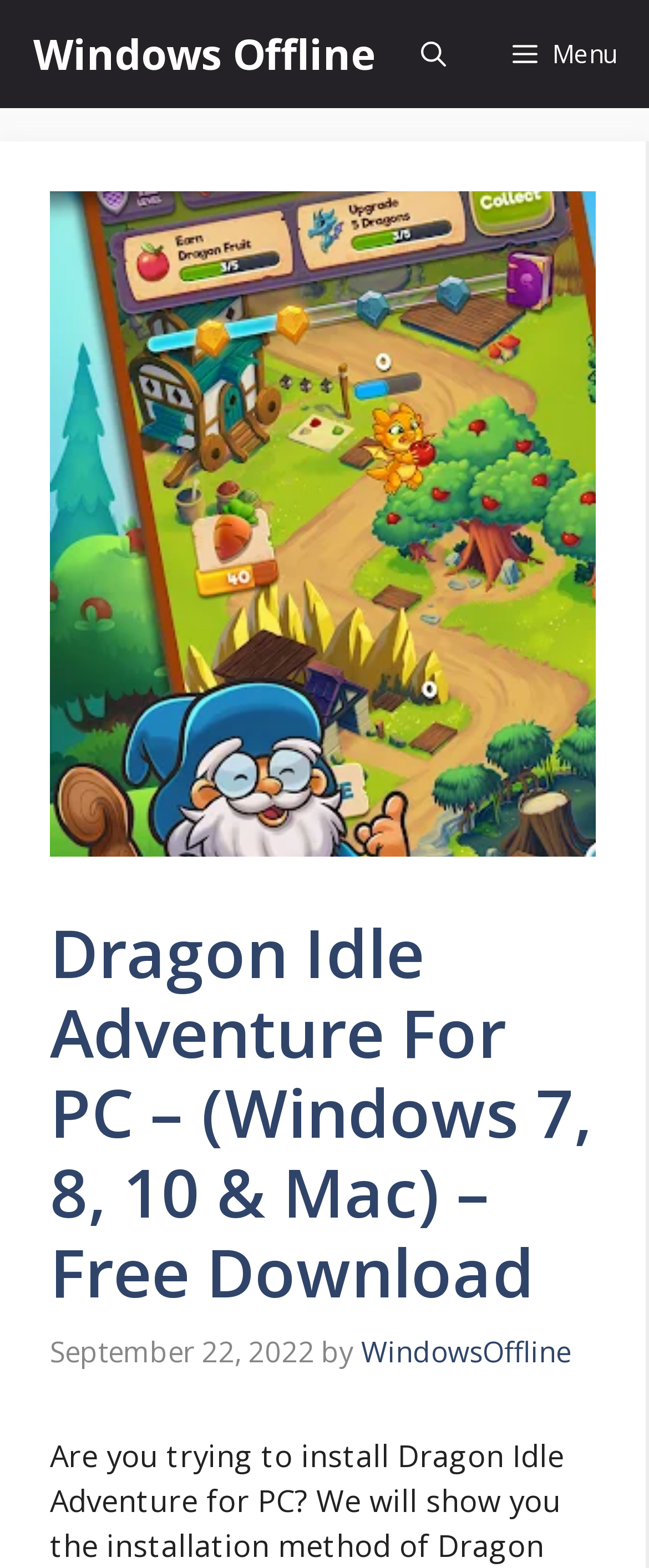Please answer the following question using a single word or phrase: 
What is the date of the article?

September 22, 2022